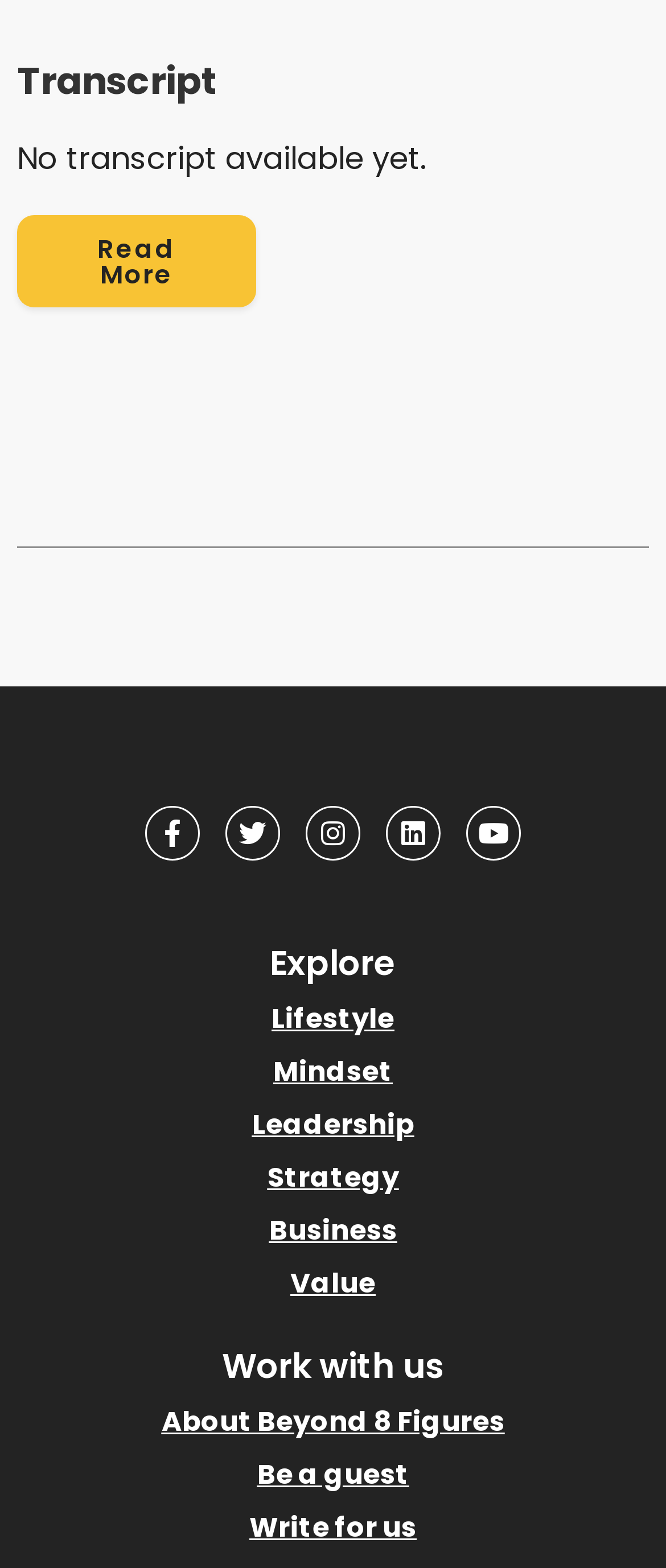How many social media links are available?
Based on the content of the image, thoroughly explain and answer the question.

I counted the number of social media links available on the webpage, which are Facebook, Twitter, Instagram, Linkedin, and Youtube.